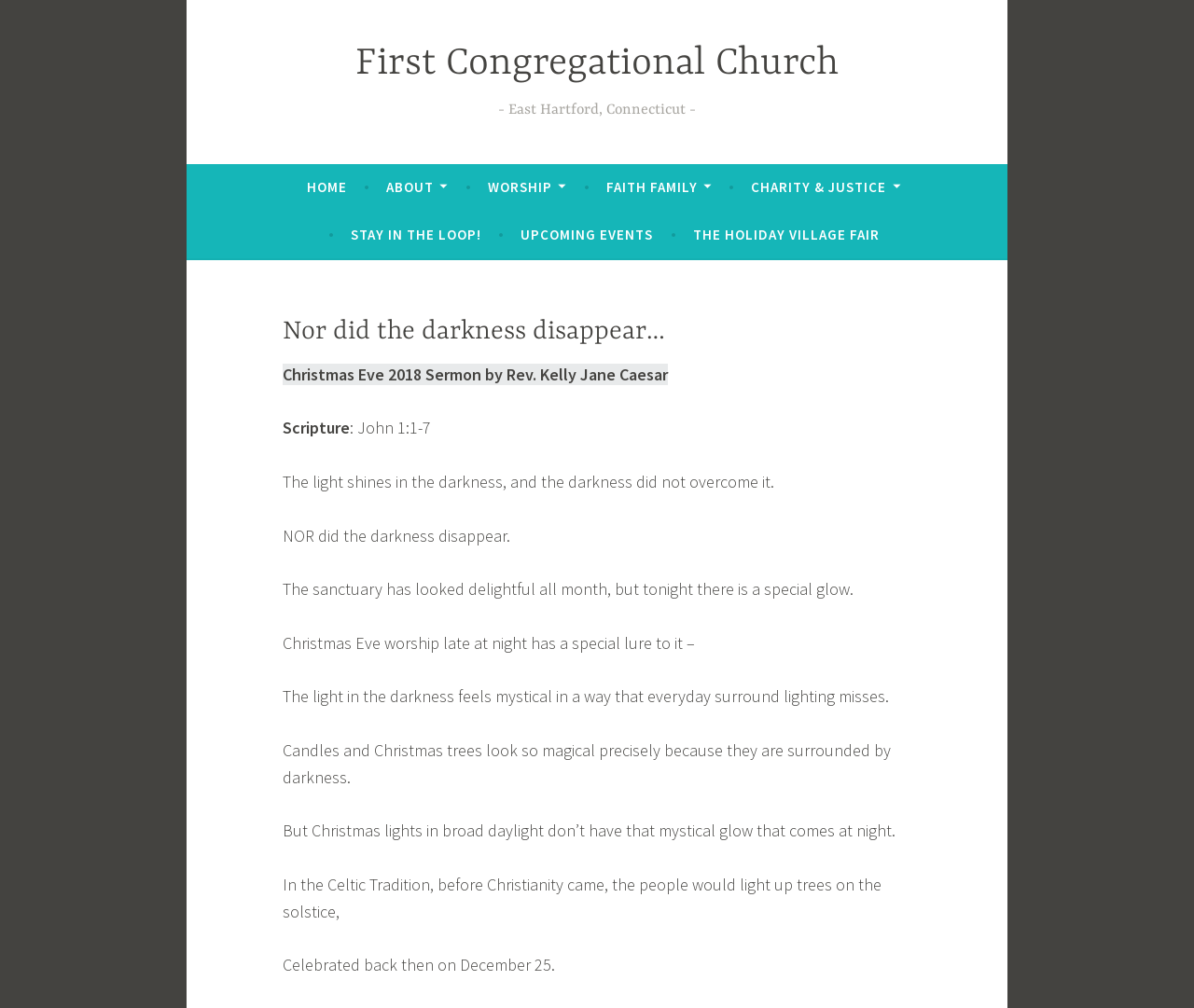Locate the bounding box coordinates of the area to click to fulfill this instruction: "Click on the 'HOME' link". The bounding box should be presented as four float numbers between 0 and 1, in the order [left, top, right, bottom].

[0.257, 0.17, 0.29, 0.203]